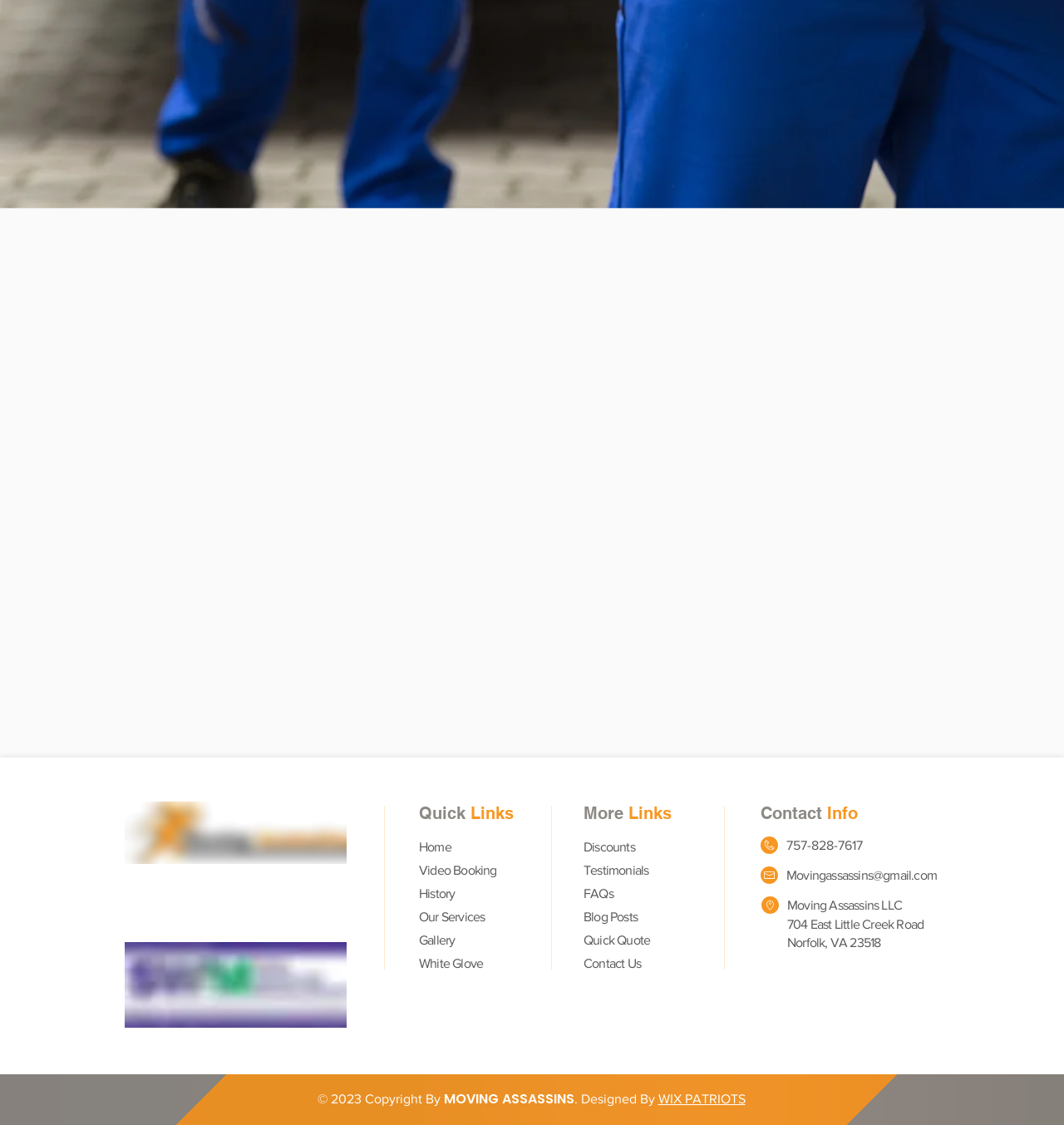Please answer the following question using a single word or phrase: 
What is the phone number of the company?

757-828-7617